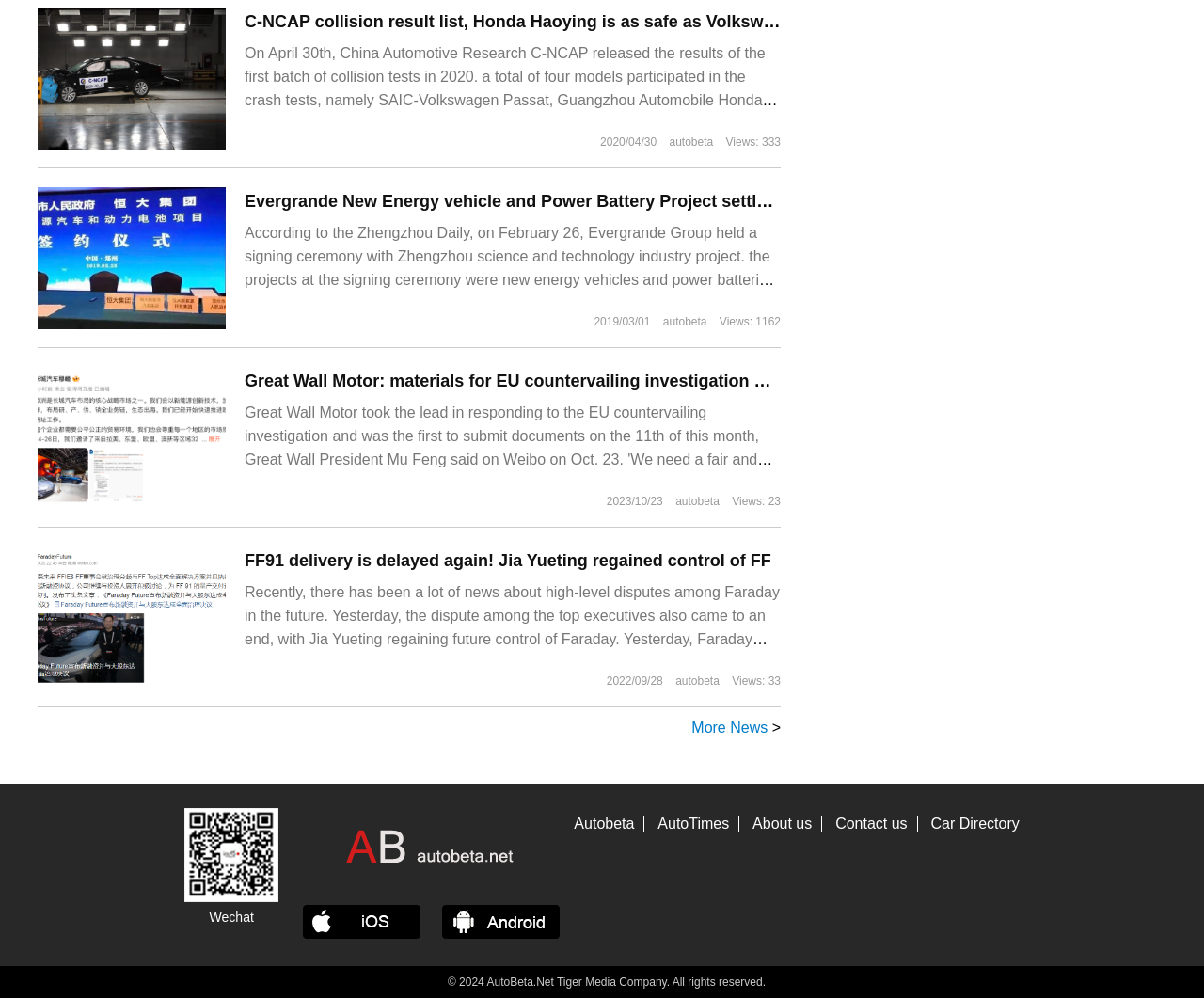Bounding box coordinates are to be given in the format (top-left x, top-left y, bottom-right x, bottom-right y). All values must be floating point numbers between 0 and 1. Provide the bounding box coordinate for the UI element described as: Contact us

[0.686, 0.817, 0.762, 0.833]